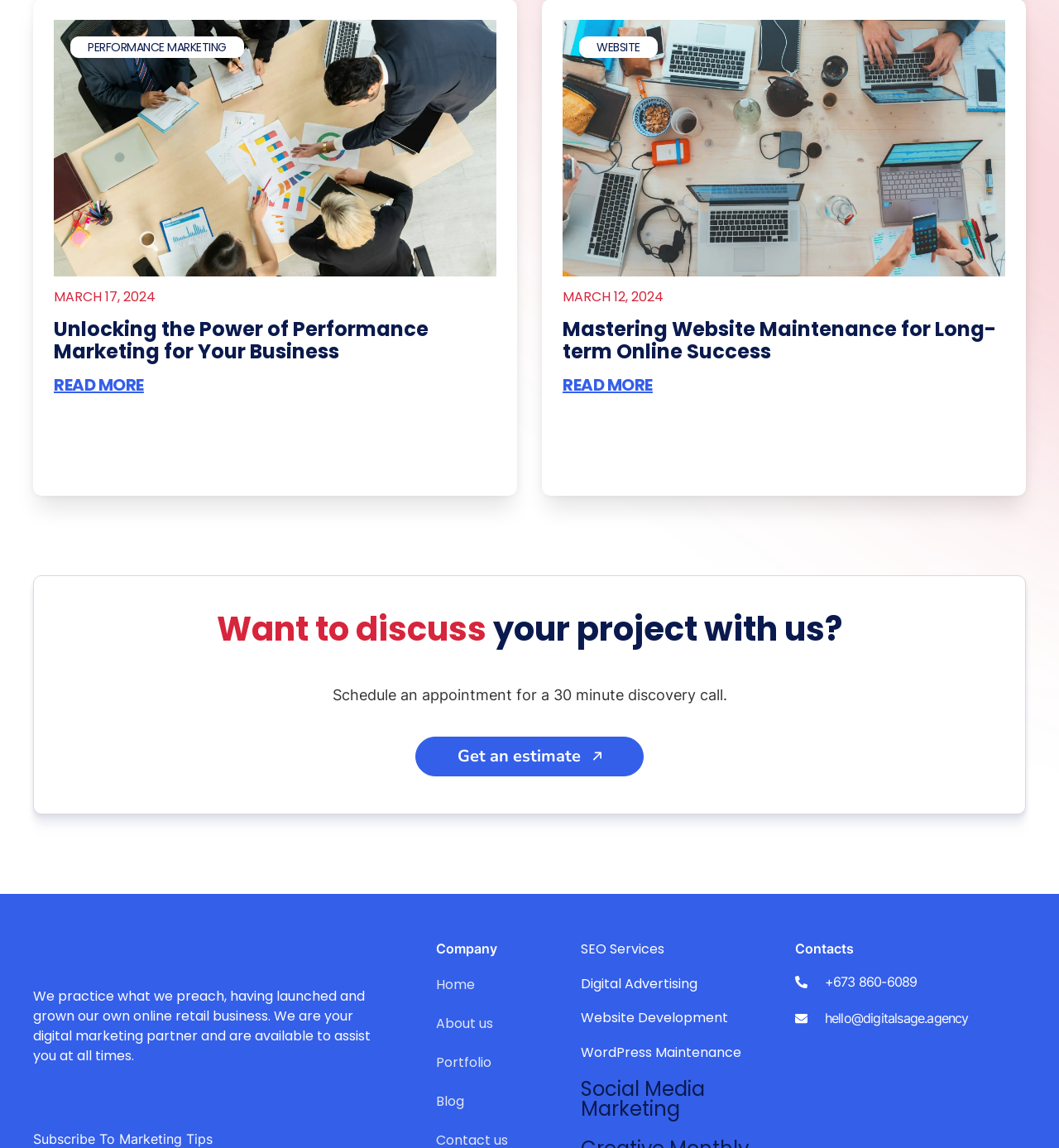Identify the coordinates of the bounding box for the element described below: "Social Media Marketing". Return the coordinates as four float numbers between 0 and 1: [left, top, right, bottom].

[0.548, 0.937, 0.666, 0.978]